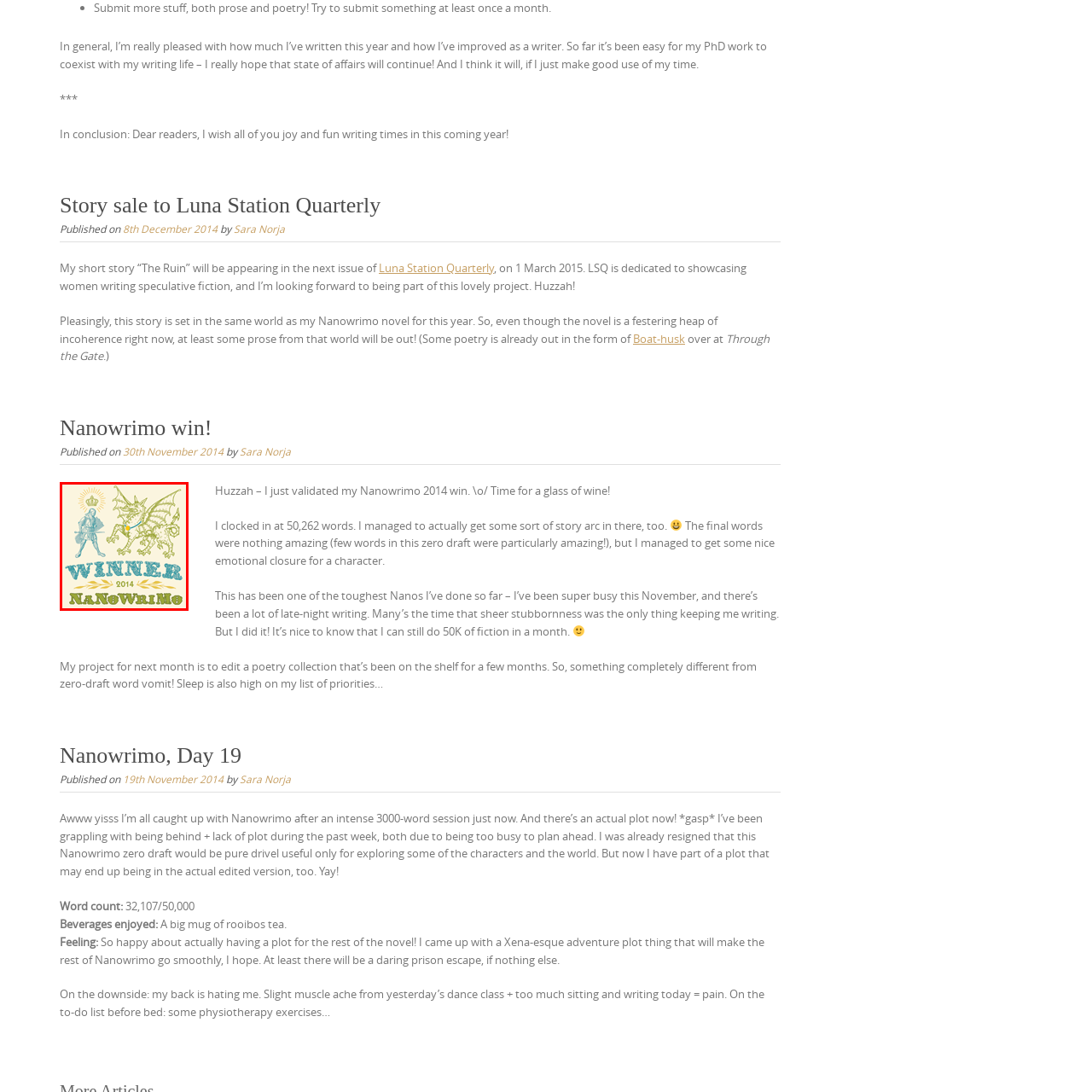What is around the dragon's neck?
Analyze the image segment within the red bounding box and respond to the question using a single word or brief phrase.

A golden medal